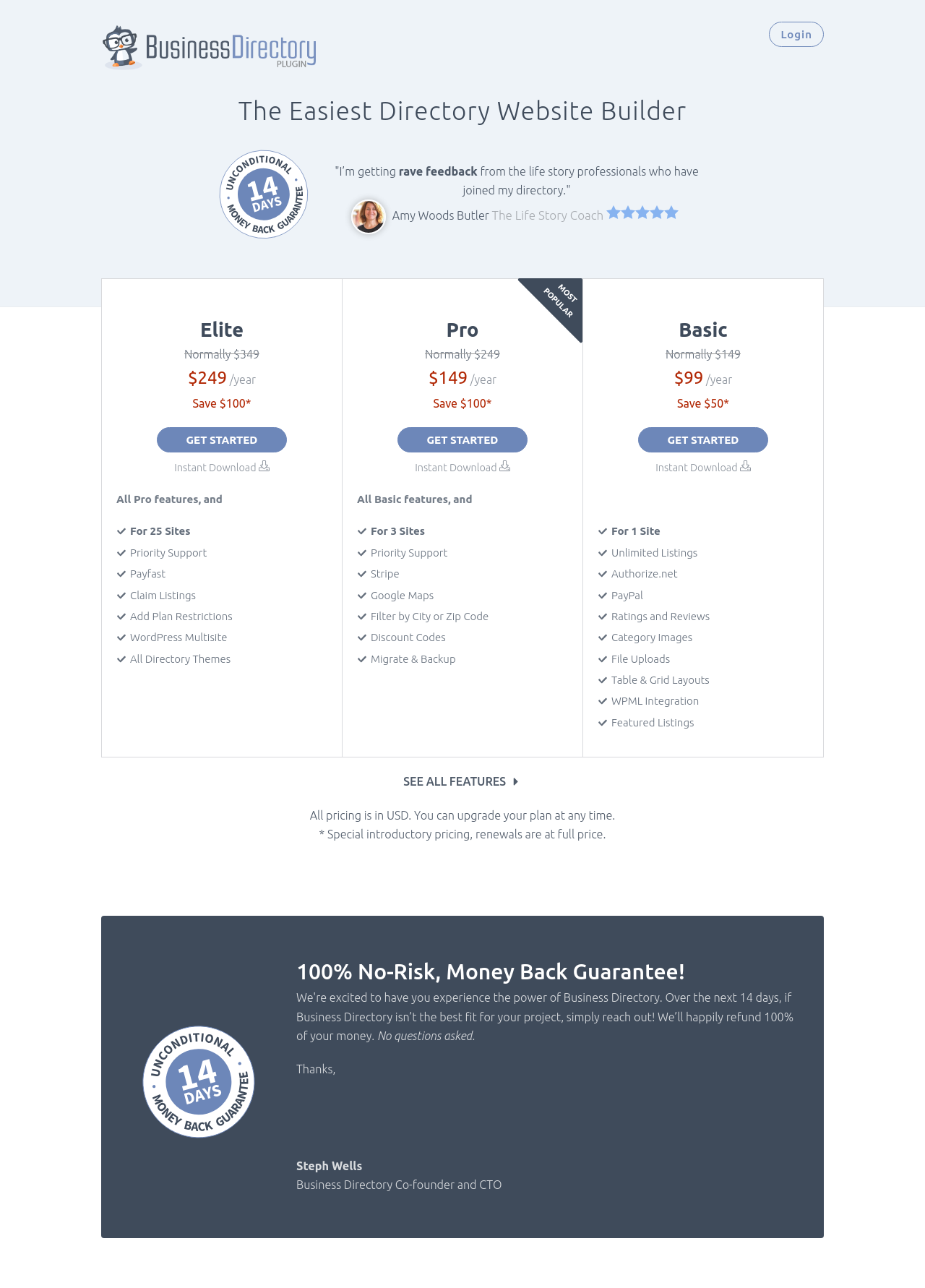Please extract the title of the webpage.

The Easiest Directory Website Builder